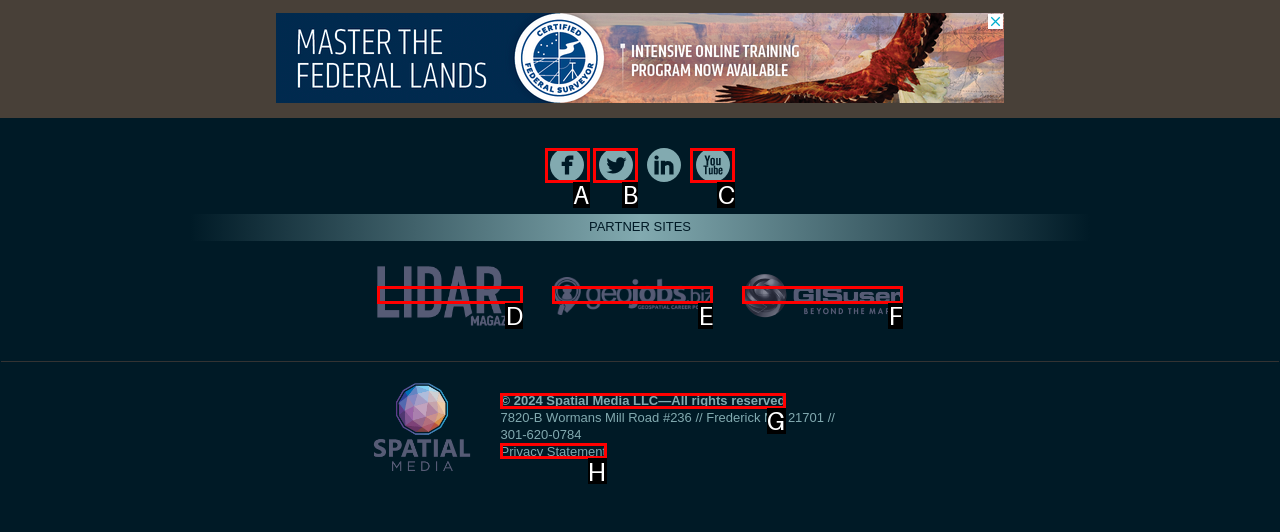Assess the description: alt="GIS User" and select the option that matches. Provide the letter of the chosen option directly from the given choices.

F